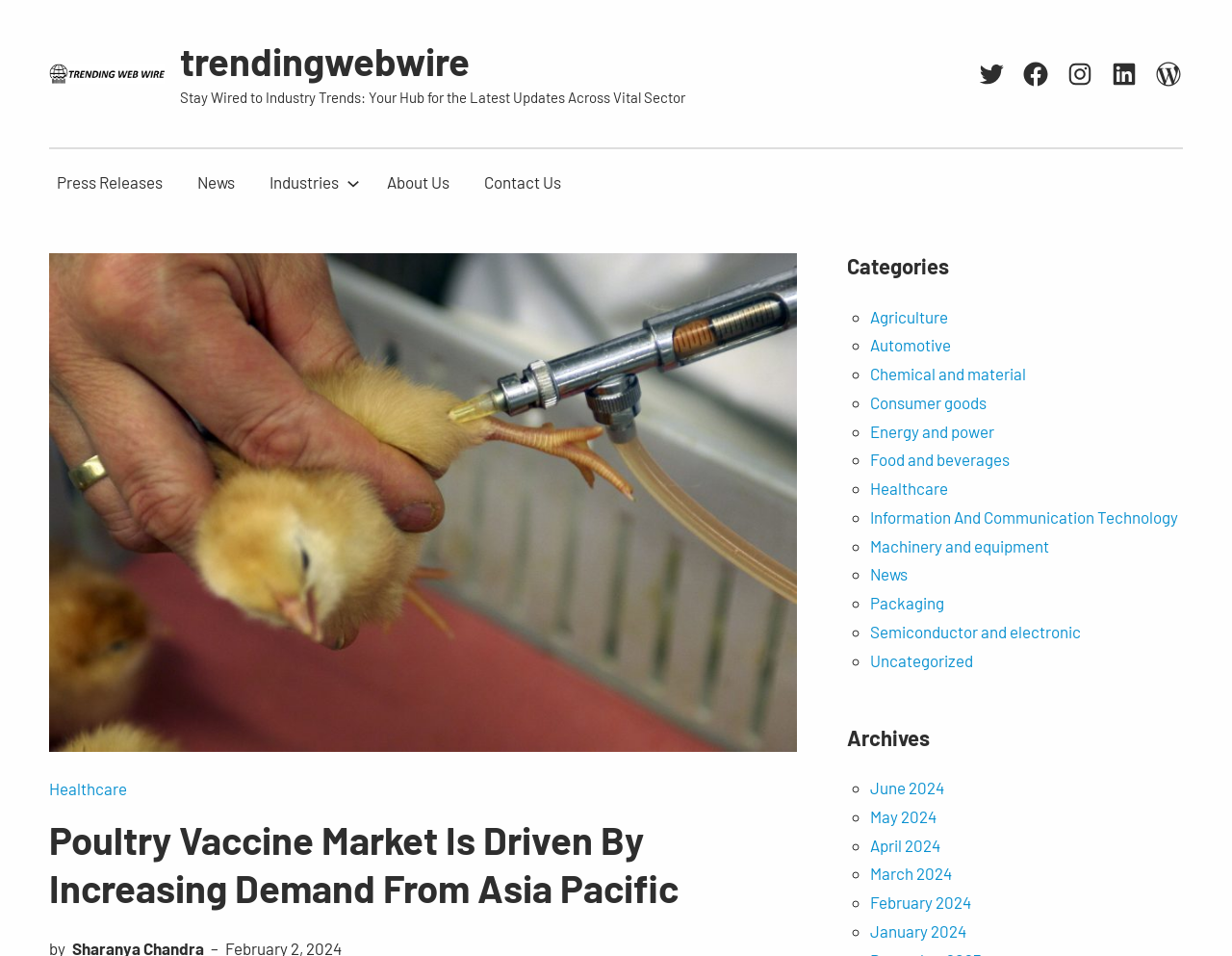Given the description: "parent_node: 4", determine the bounding box coordinates of the UI element. The coordinates should be formatted as four float numbers between 0 and 1, [left, top, right, bottom].

None